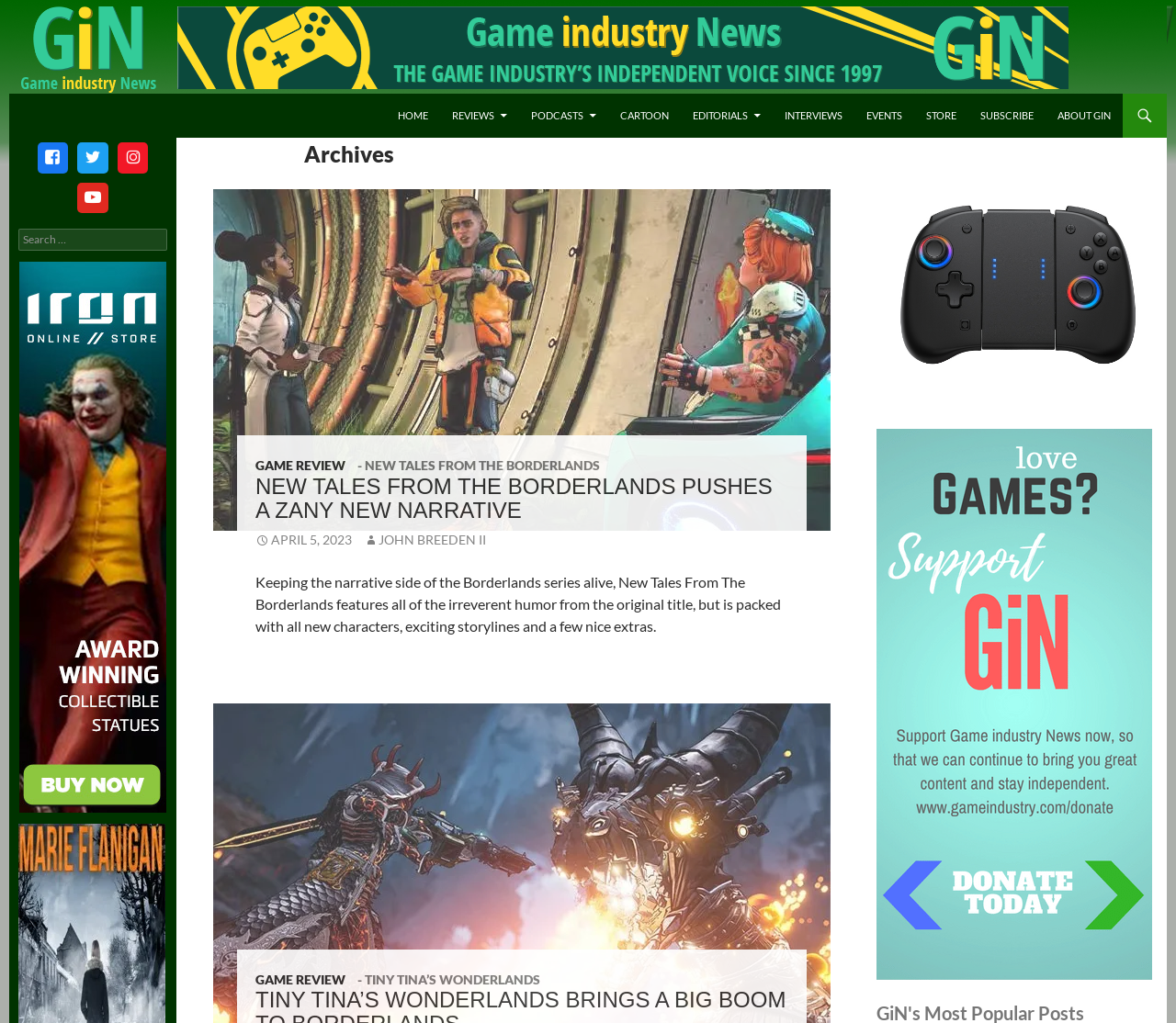Locate the UI element described as follows: "Game Review". Return the bounding box coordinates as four float numbers between 0 and 1 in the order [left, top, right, bottom].

[0.217, 0.447, 0.294, 0.462]